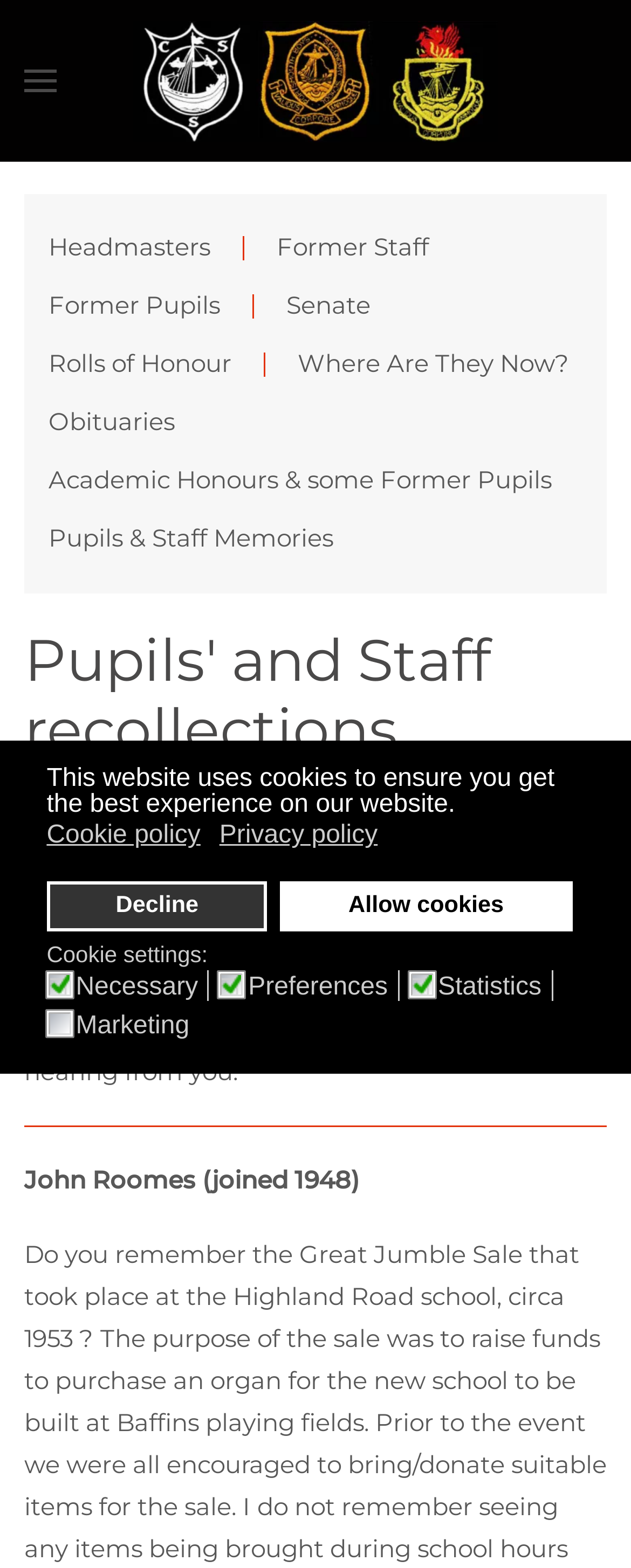Offer an in-depth caption of the entire webpage.

The webpage is about the Old Secundrians Association, a community for ex-staff and pupils of Portsmouth Southern Grammar School for Boys. At the top of the page, there is a navigation menu with links to "Back to home", "Headmasters", "Former Staff", "Former Pupils", and other related categories.

Below the navigation menu, there is a prominent section with a heading "Pupils' and Staff recollections" that takes up most of the page's width. This section contains a brief introduction to the page, which is about sharing recollections of pupils and staff from their time at the school.

On the left side of the page, there is a cookie consent dialog with buttons to "Allow cookies", "Deny cookies", and links to "Cookie policy" and "Privacy policy". Below the dialog, there are checkboxes to customize cookie settings, with options for "Necessary", "Preferences", "Statistics", and "Marketing".

At the bottom of the page, there is a separator line, followed by a list of links to individual recollections, including "John Roomes (joined 1948)". There is also a link to contact the "Webmaster" to share one's own recollections.